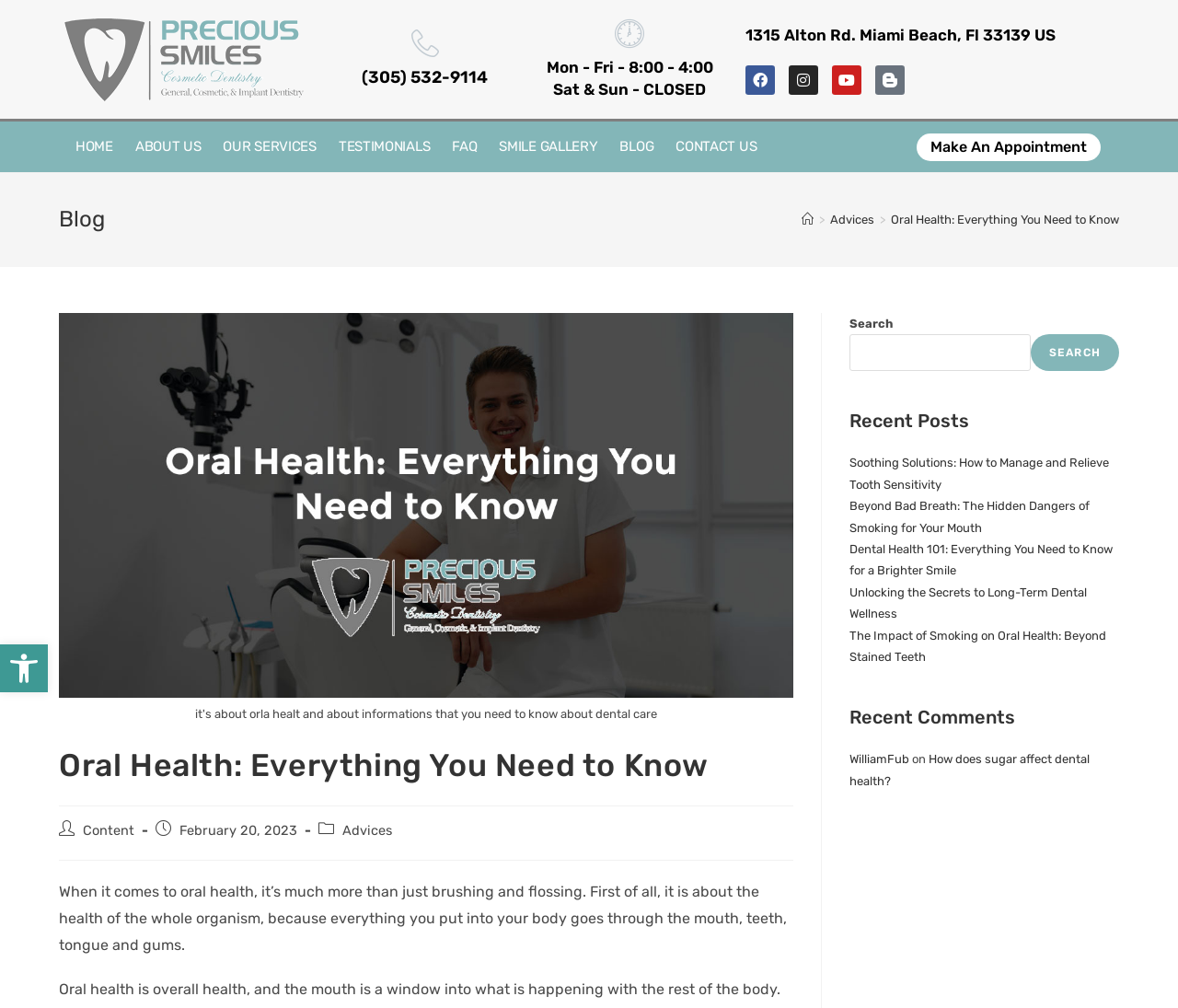Answer the following in one word or a short phrase: 
What is the topic of the current blog post?

Oral Health